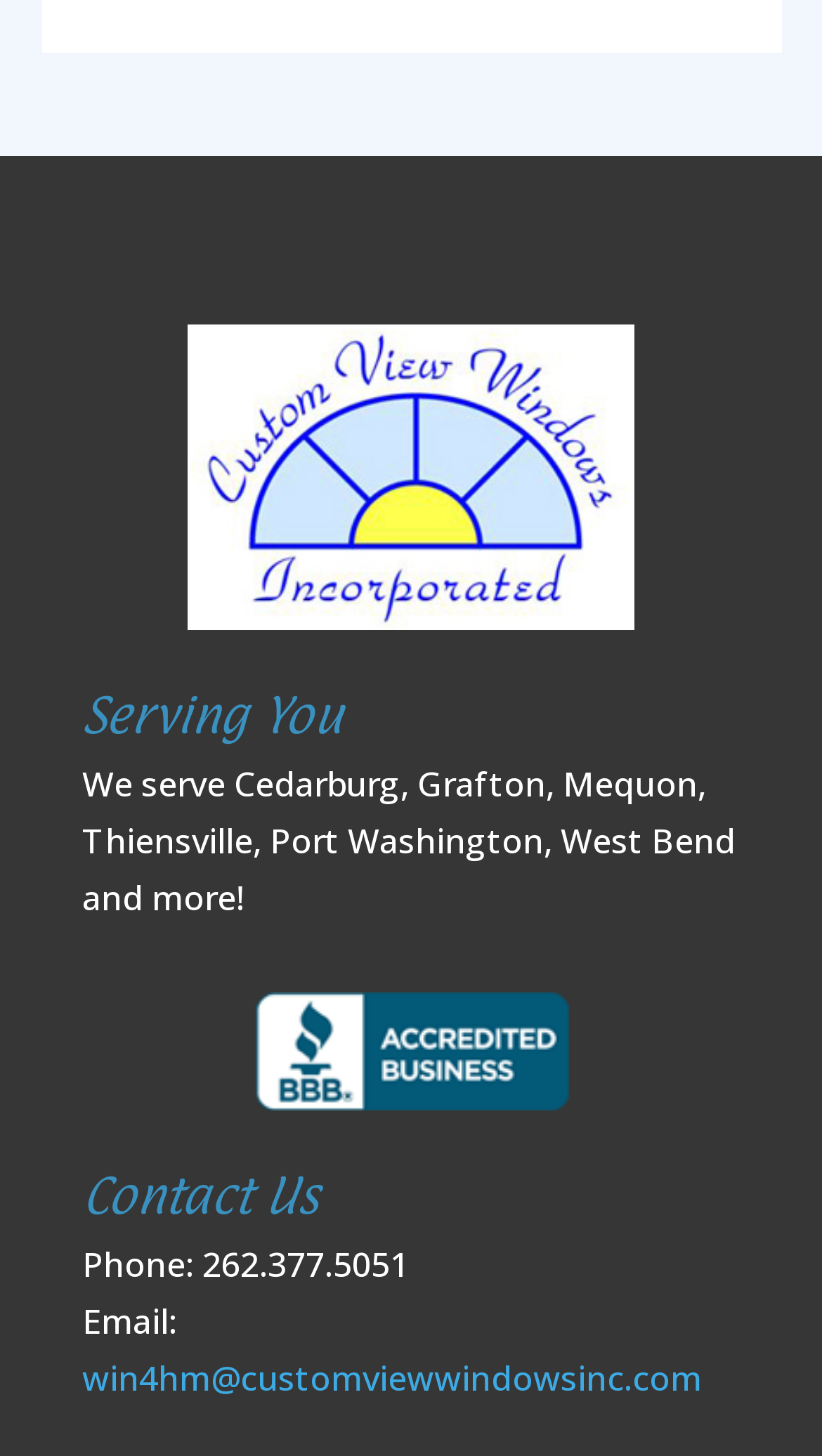How many images are on the webpage? Examine the screenshot and reply using just one word or a brief phrase.

2